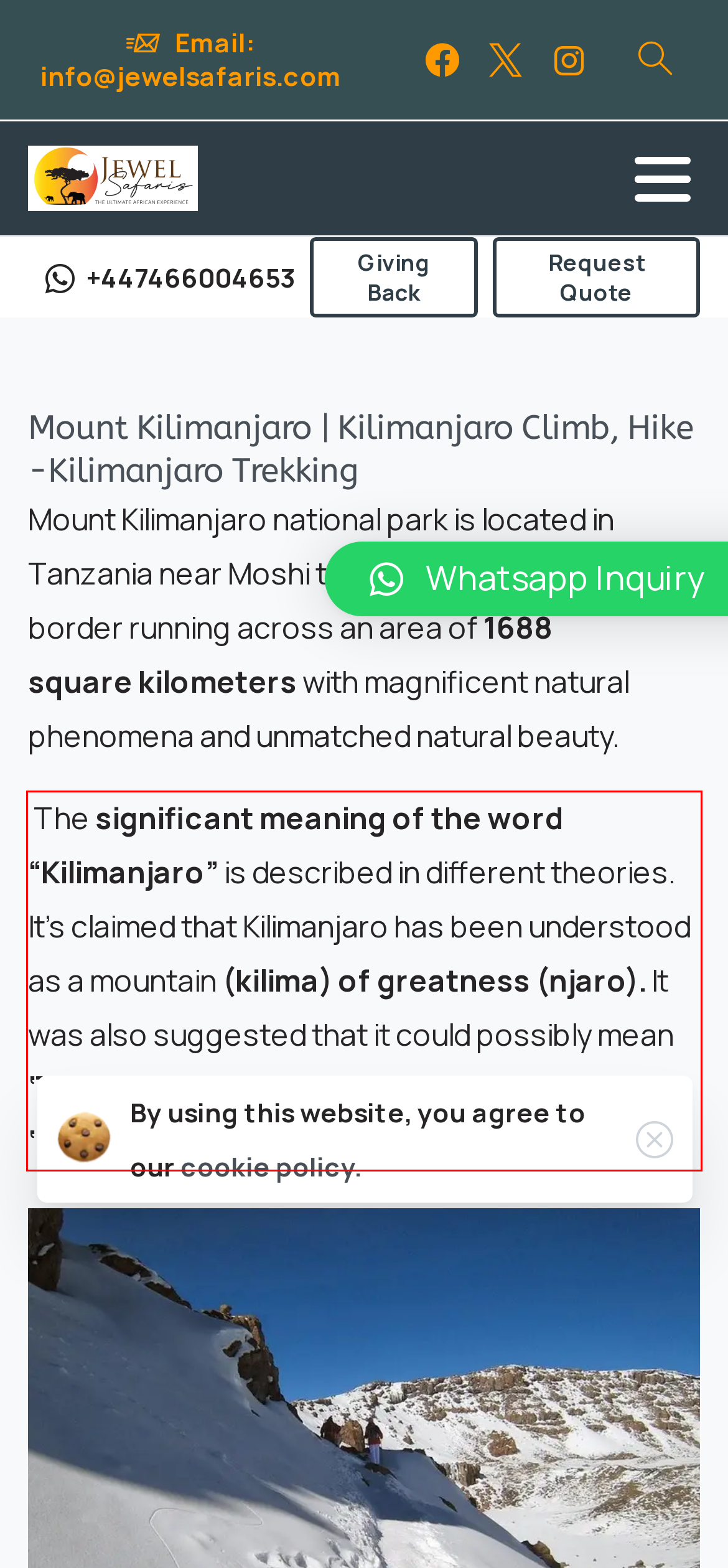In the given screenshot, locate the red bounding box and extract the text content from within it.

The significant meaning of the word “Kilimanjaro” is described in different theories. It’s claimed that Kilimanjaro has been understood as a mountain (kilima) of greatness (njaro). It was also suggested that it could possibly mean ‘The white mountain’ from a Kichagga word ‘njaro’ to mean whiteness.